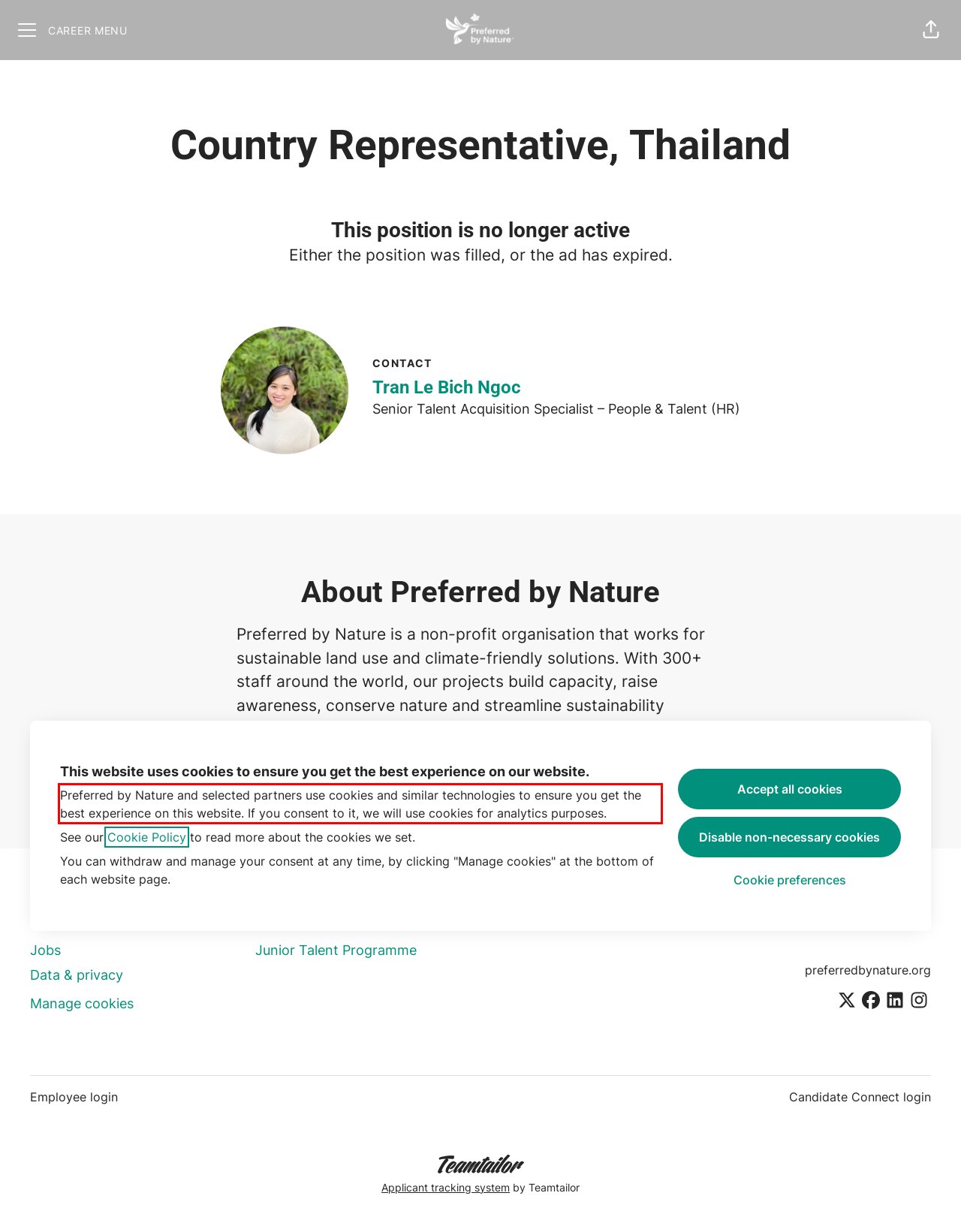You are provided with a screenshot of a webpage that includes a red bounding box. Extract and generate the text content found within the red bounding box.

Preferred by Nature and selected partners use cookies and similar technologies to ensure you get the best experience on this website. If you consent to it, we will use cookies for analytics purposes.